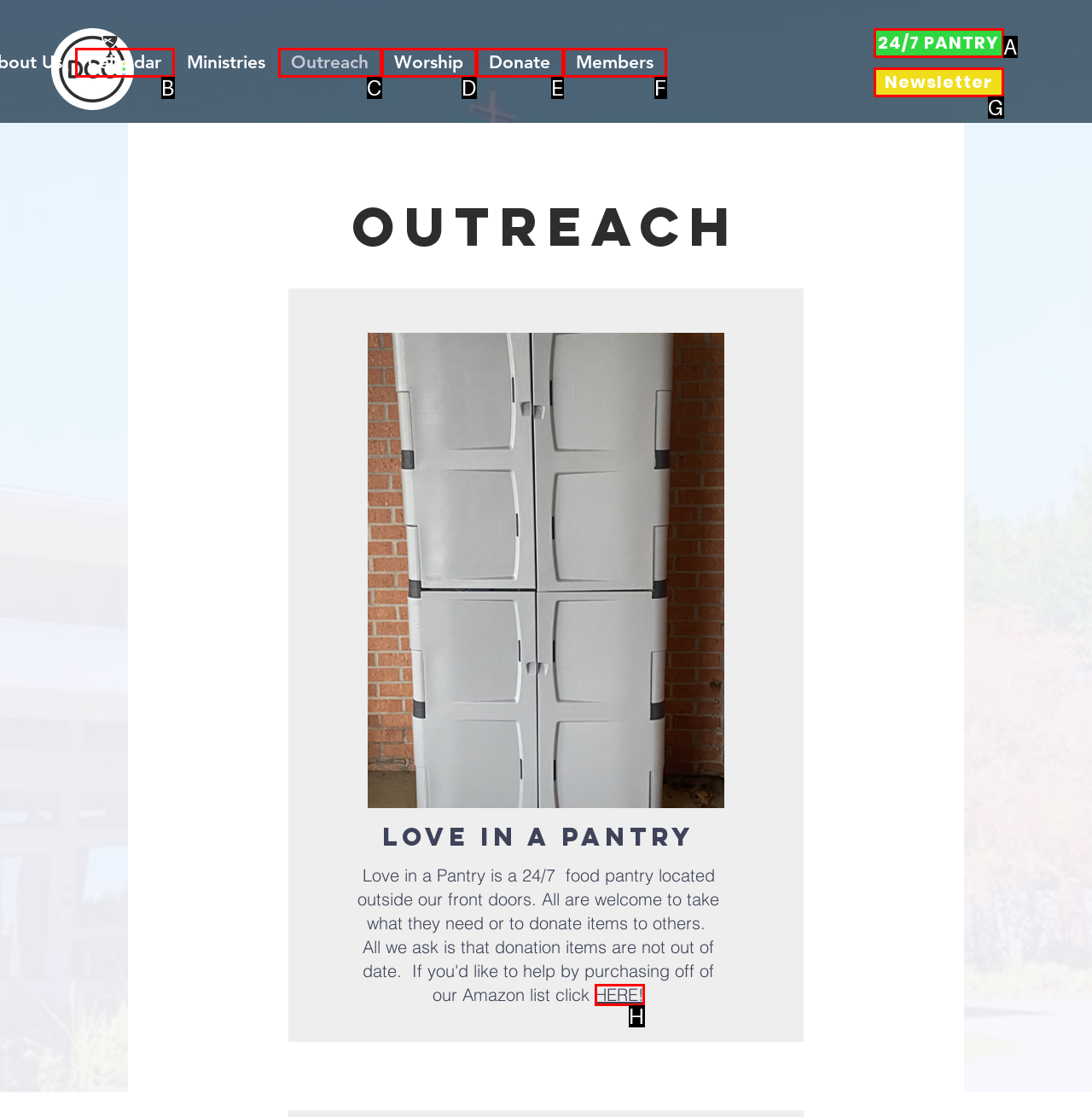Determine which HTML element best suits the description: 24/7 PANTRY. Reply with the letter of the matching option.

A